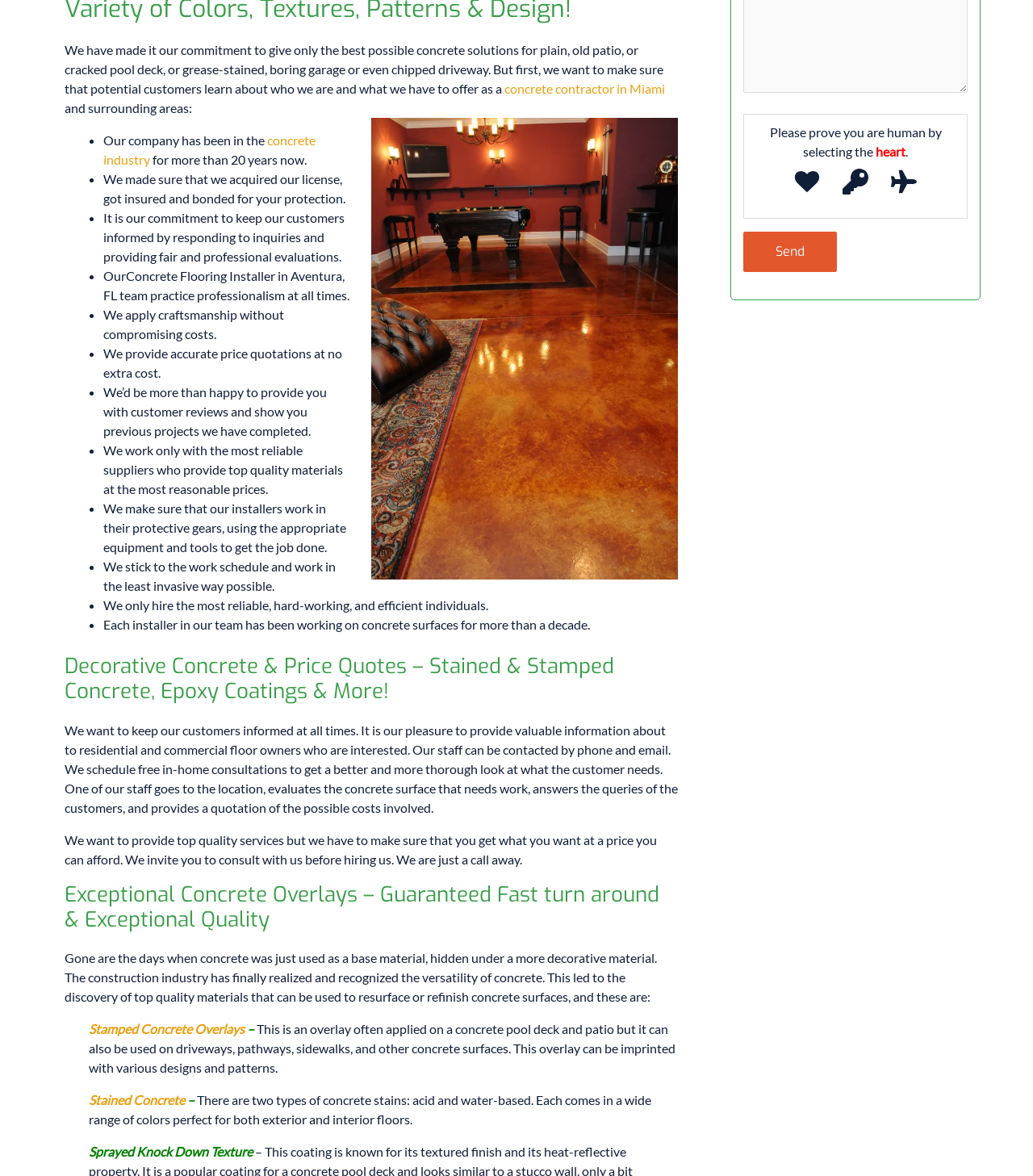For the following element description, predict the bounding box coordinates in the format (top-left x, top-left y, bottom-right x, bottom-right y). All values should be floating point numbers between 0 and 1. Description: value="Send"

[0.72, 0.197, 0.81, 0.231]